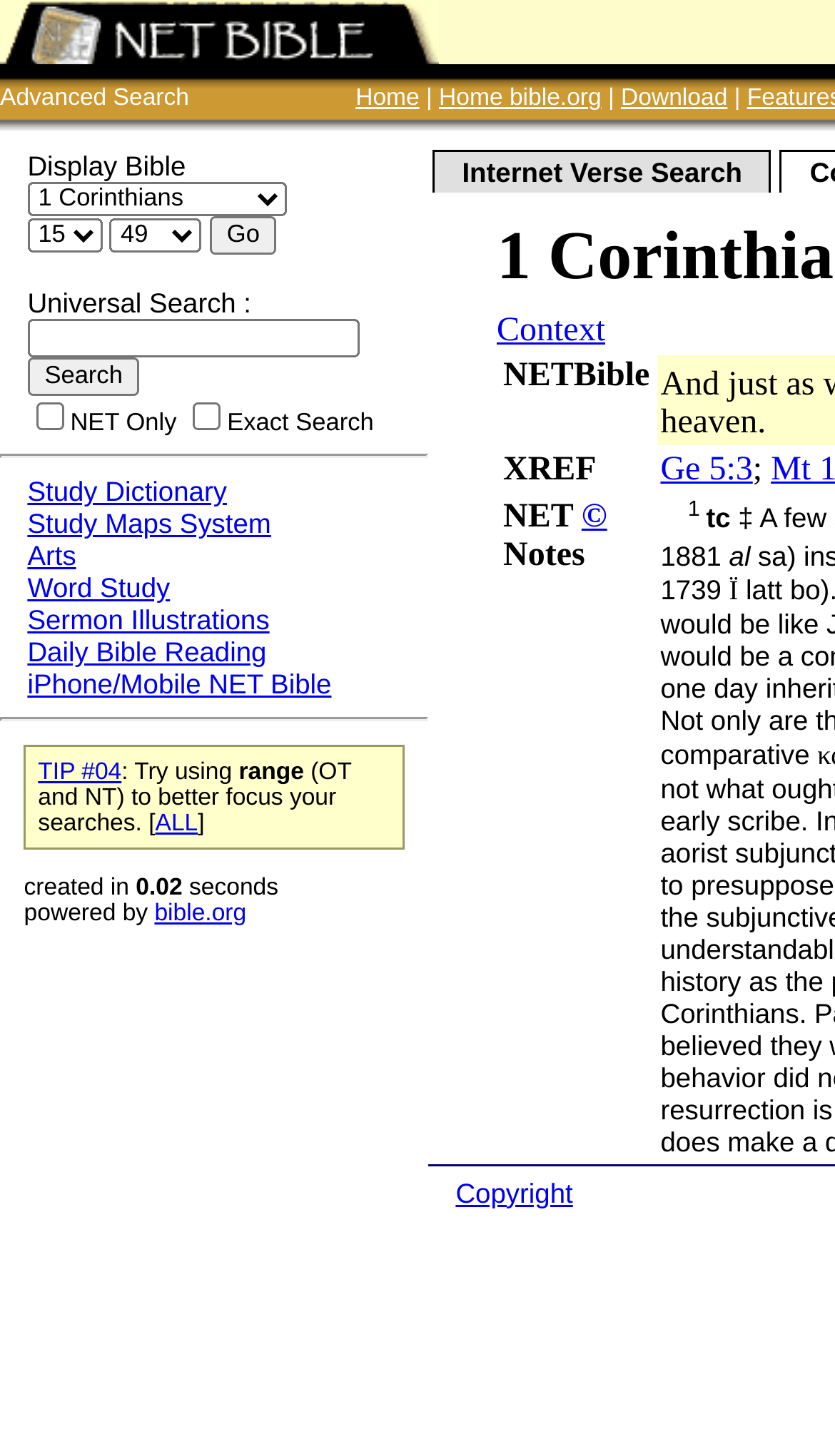Please respond to the question with a concise word or phrase:
What type of content is available on this webpage?

Biblical content